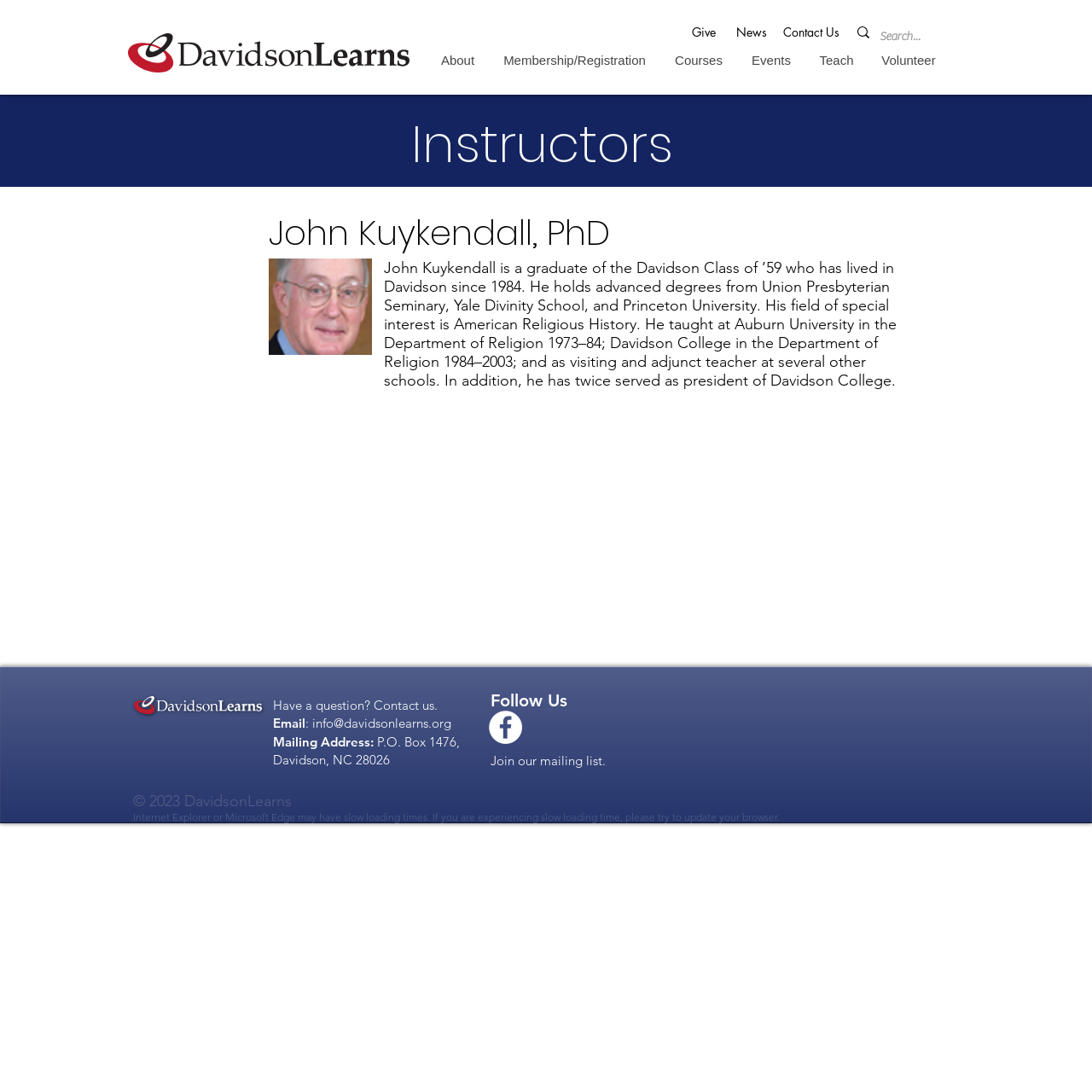Point out the bounding box coordinates of the section to click in order to follow this instruction: "Read the news".

[0.665, 0.02, 0.712, 0.038]